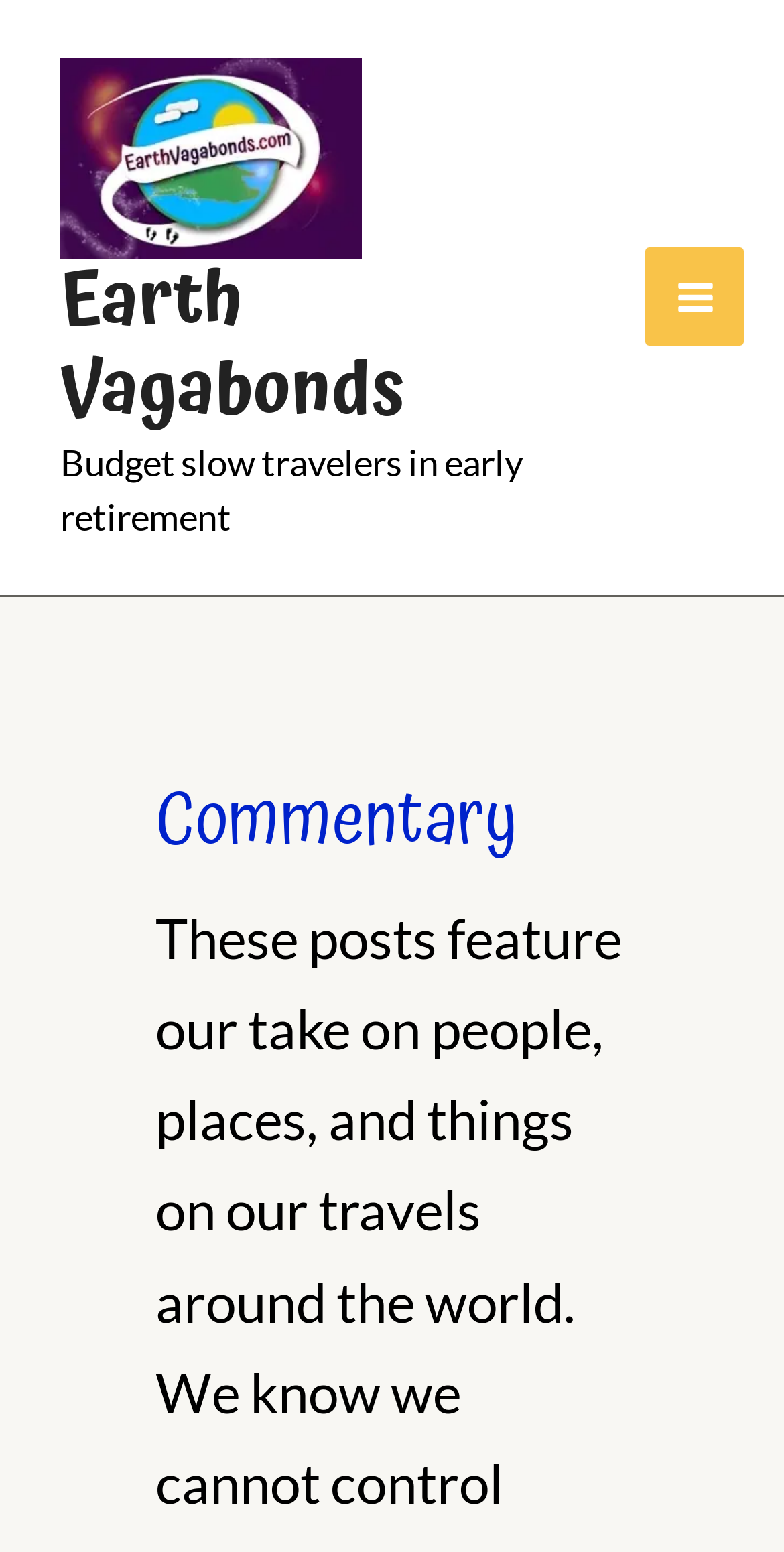Please provide a detailed answer to the question below based on the screenshot: 
How many images are on the webpage?

There are two images on the webpage, one is the logo of the website 'Earth Vagabonds' and the other is an icon inside the 'MAIN MENU' button.